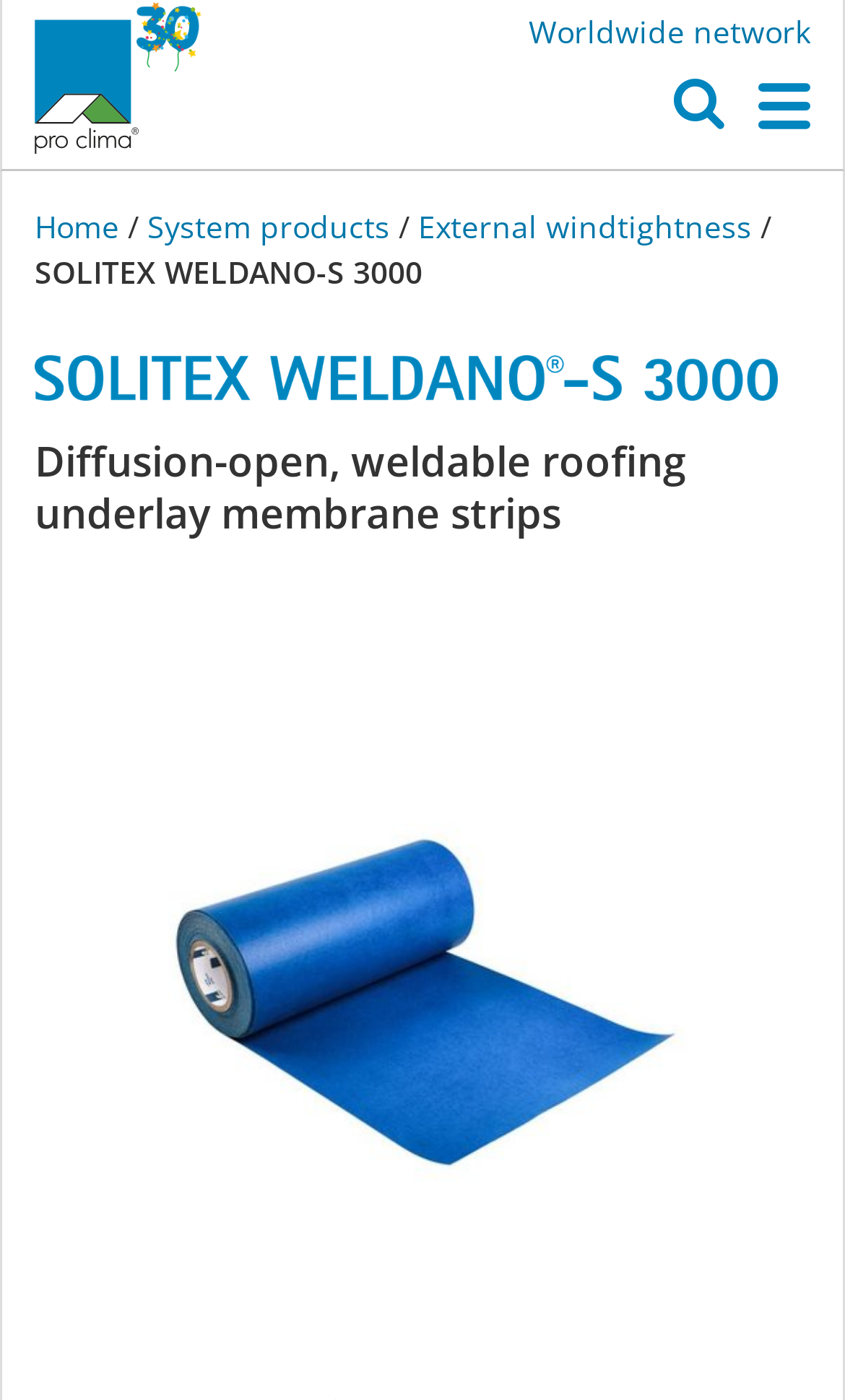Please provide the bounding box coordinates for the element that needs to be clicked to perform the instruction: "Click on the 'Worldwide network' link". The coordinates must consist of four float numbers between 0 and 1, formatted as [left, top, right, bottom].

[0.626, 0.008, 0.959, 0.037]